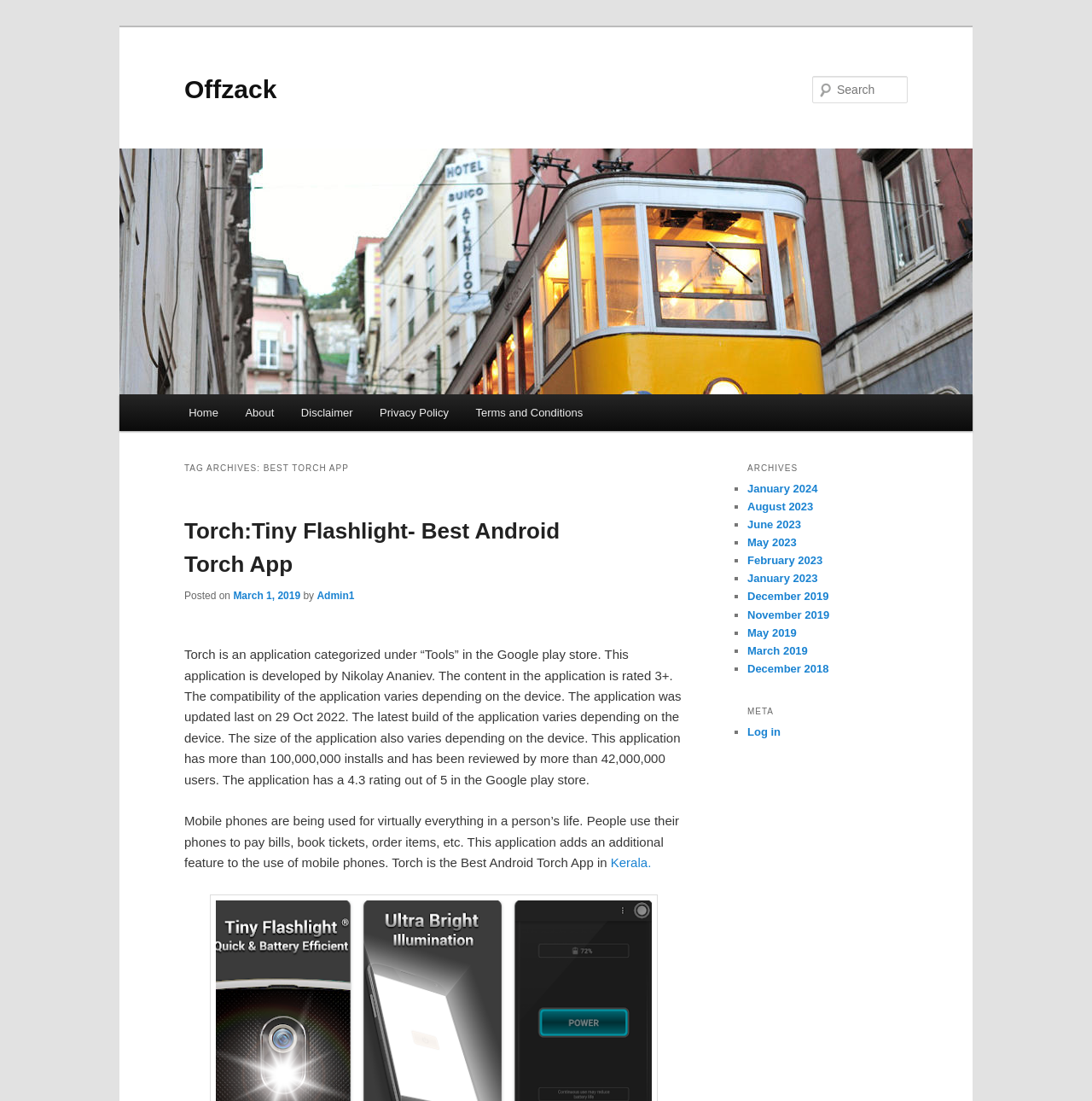Please give a one-word or short phrase response to the following question: 
What is the feature added to mobile phones by the Torch application?

Torch